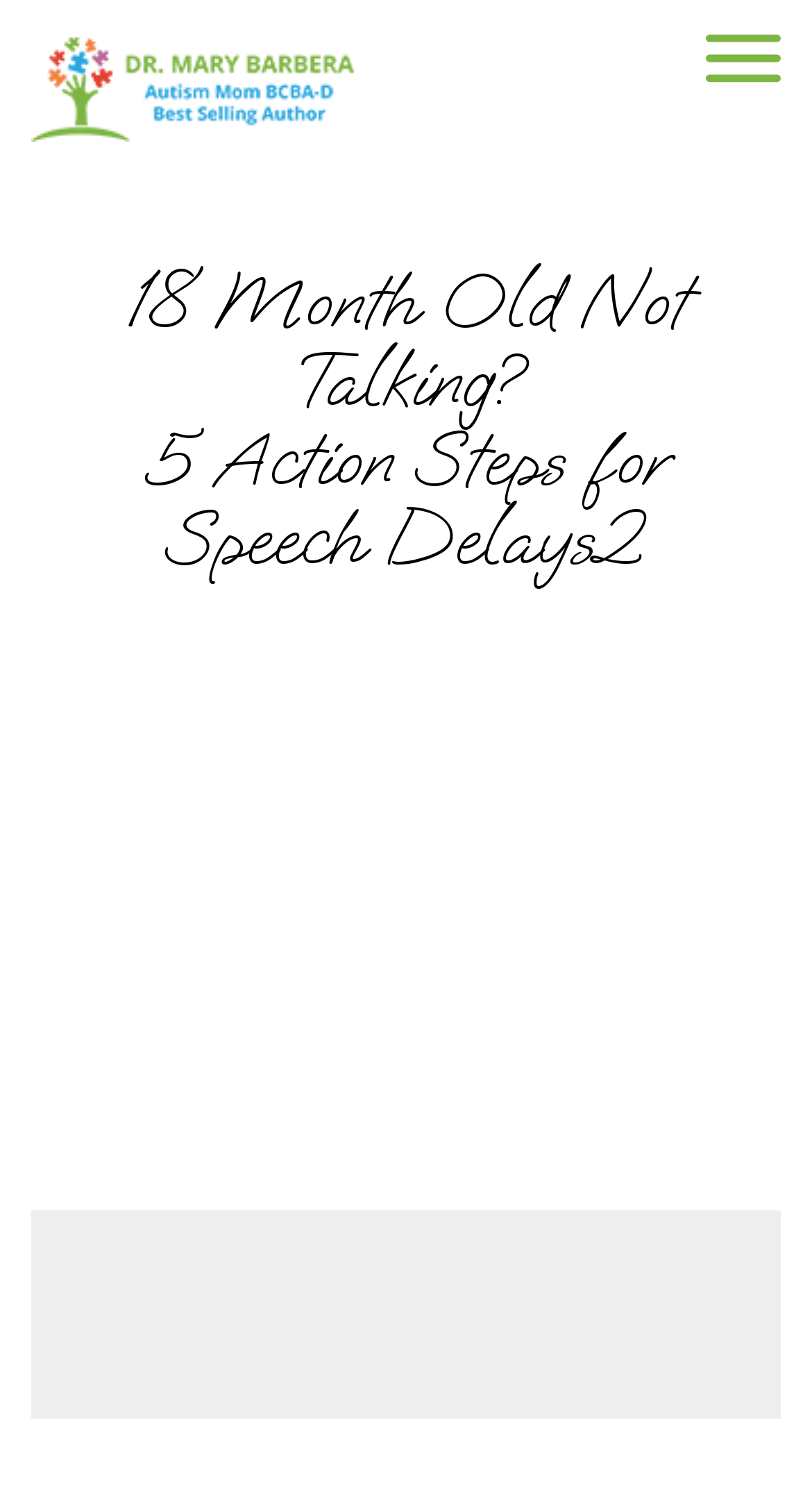Provide a single word or phrase to answer the given question: 
What is the shape of the icon in the search button?

None